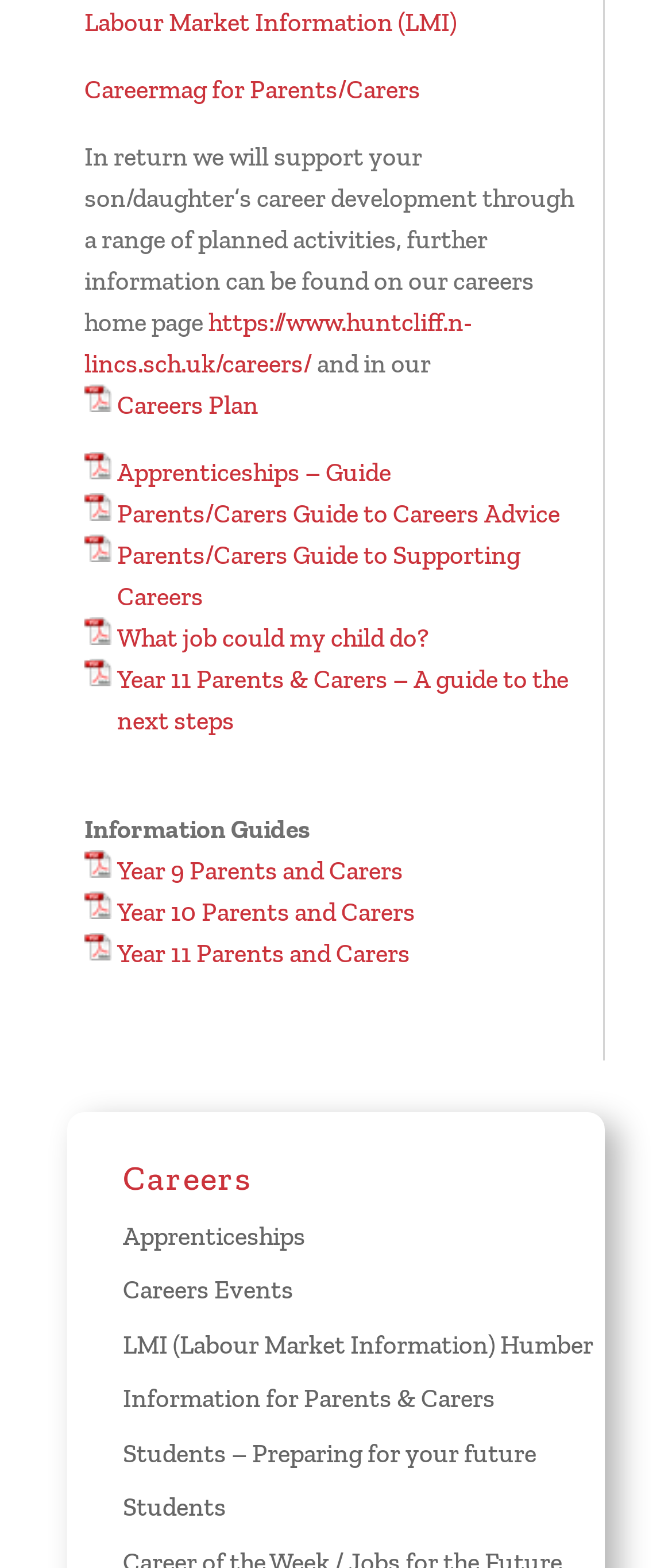Bounding box coordinates are given in the format (top-left x, top-left y, bottom-right x, bottom-right y). All values should be floating point numbers between 0 and 1. Provide the bounding box coordinate for the UI element described as: more about him here

None